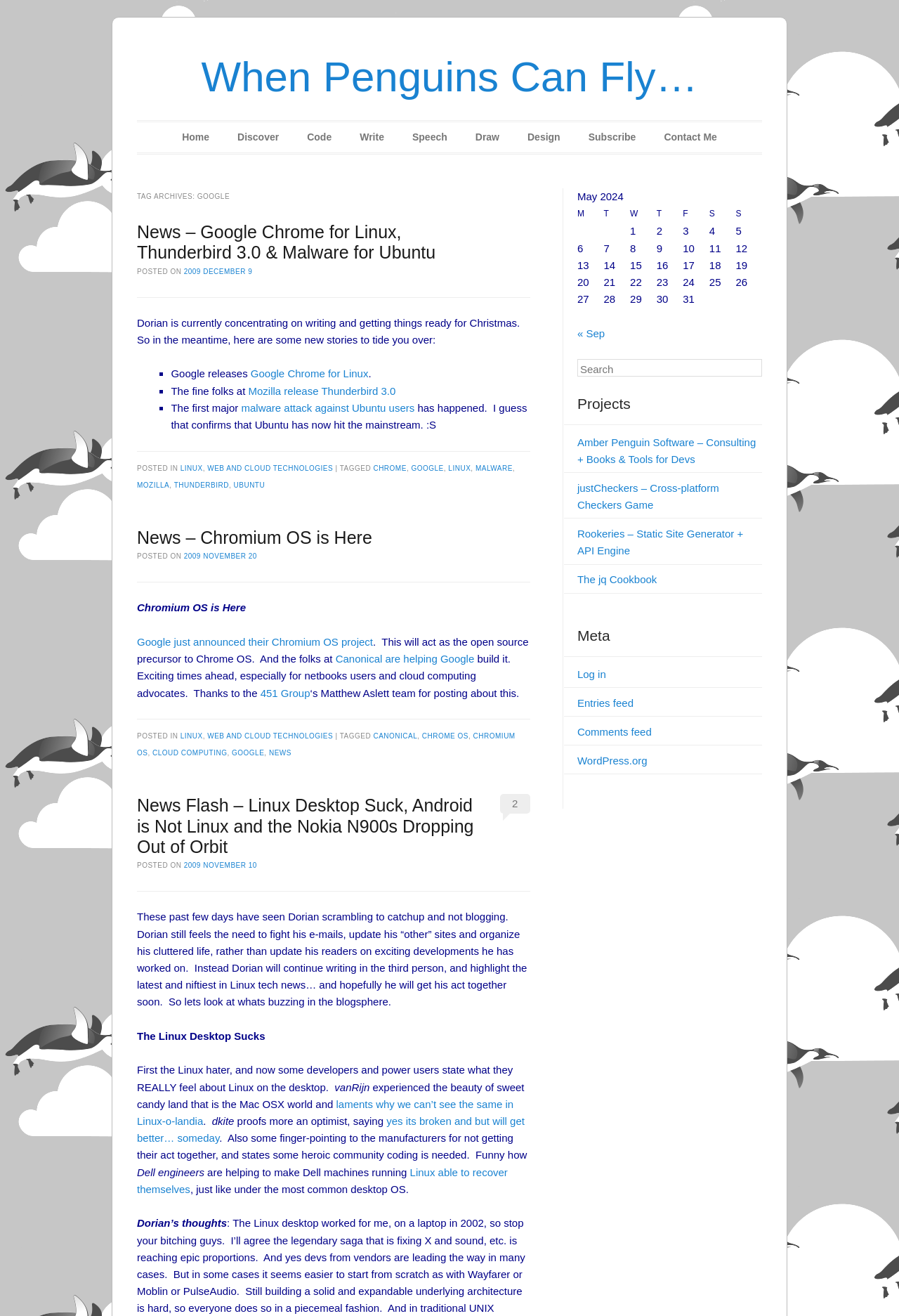Bounding box coordinates are specified in the format (top-left x, top-left y, bottom-right x, bottom-right y). All values are floating point numbers bounded between 0 and 1. Please provide the bounding box coordinate of the region this sentence describes: Chrome

[0.415, 0.353, 0.452, 0.359]